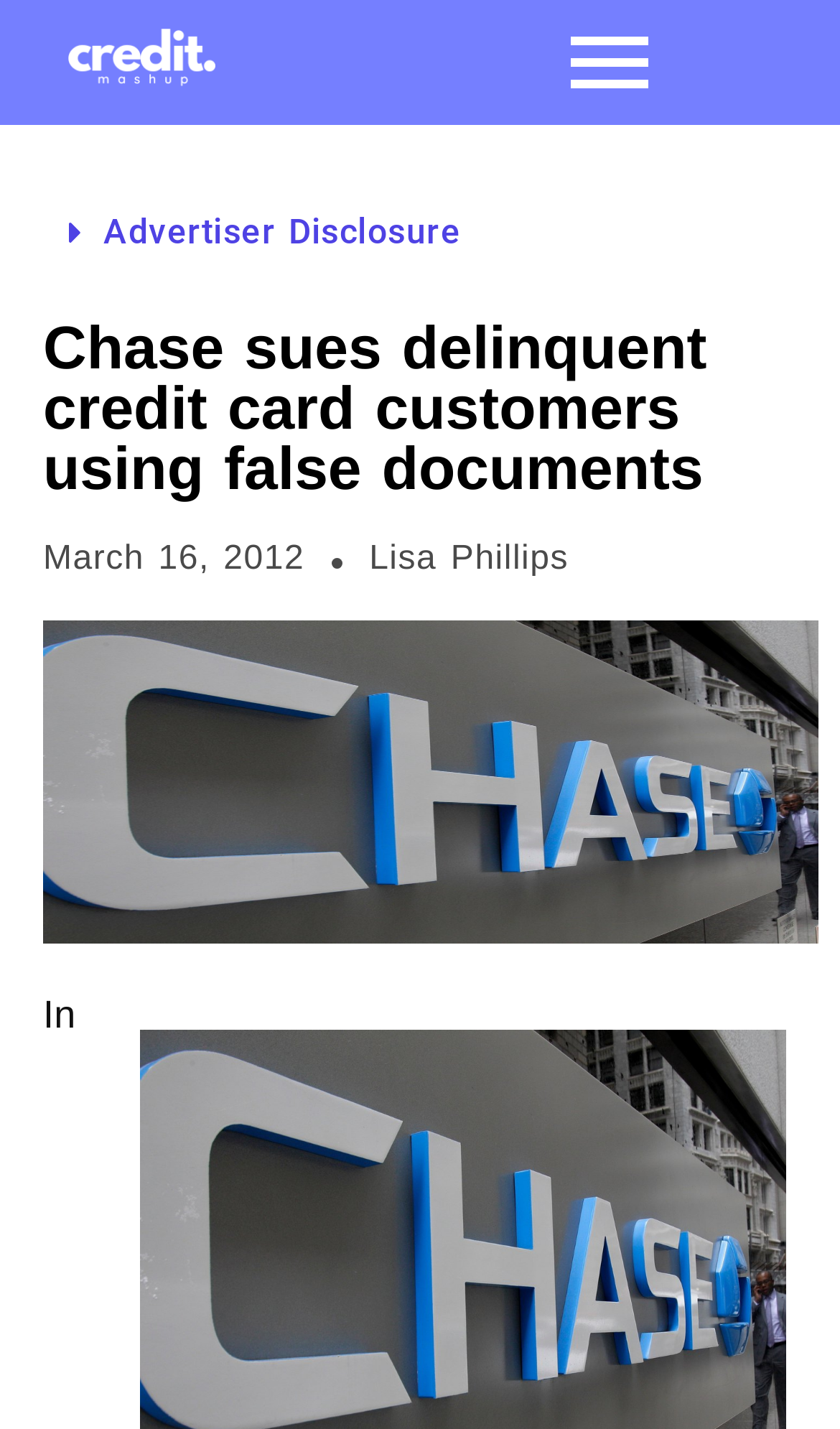Who is the author of the article?
Answer the question with as much detail as you can, using the image as a reference.

I found the author's name by looking at the link element with the text 'Lisa Phillips' which is located at the coordinates [0.439, 0.38, 0.677, 0.404]. This suggests that Lisa Phillips is the author of the article.